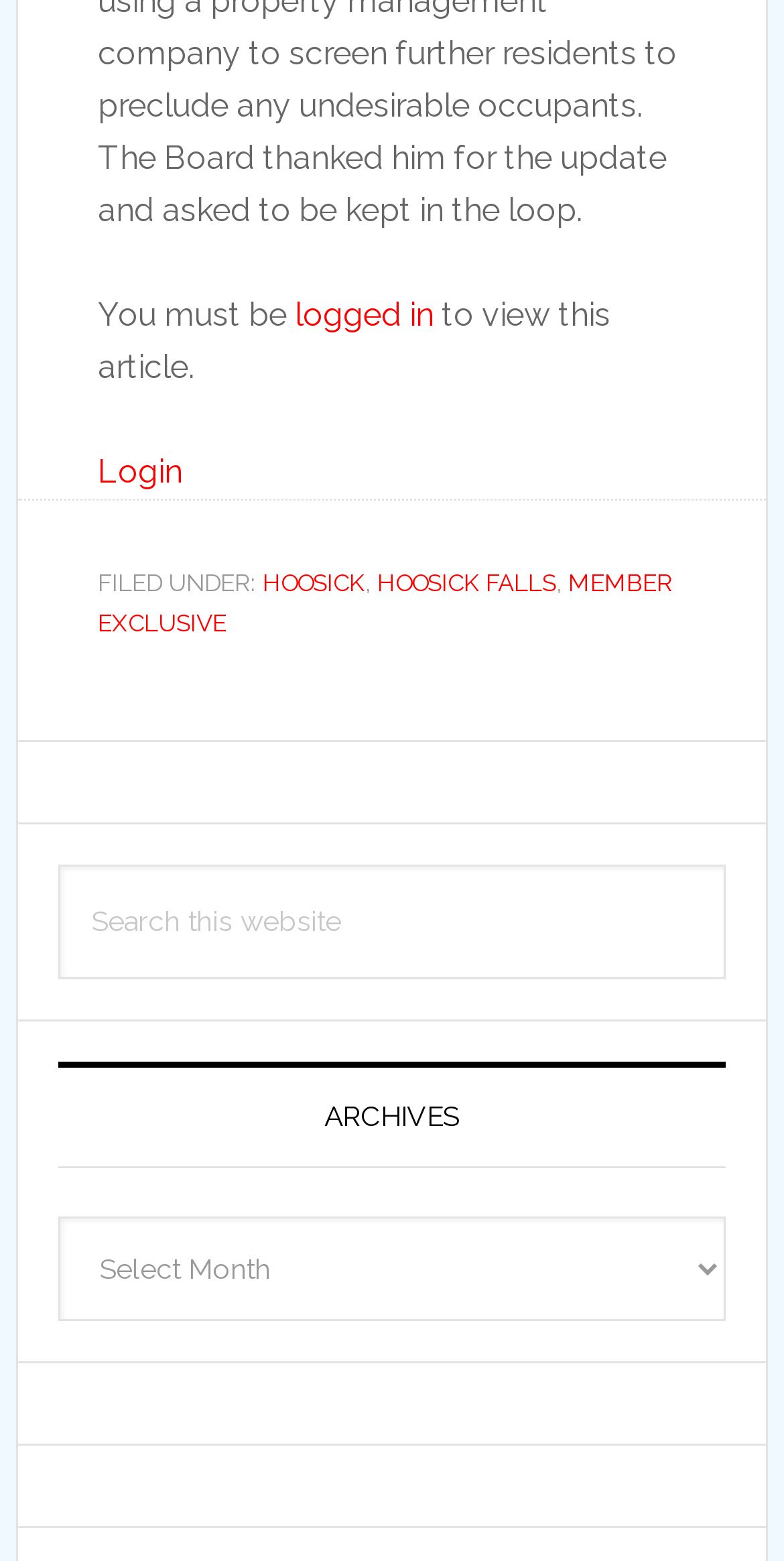Provide a one-word or one-phrase answer to the question:
What is the purpose of the search box?

Search this website